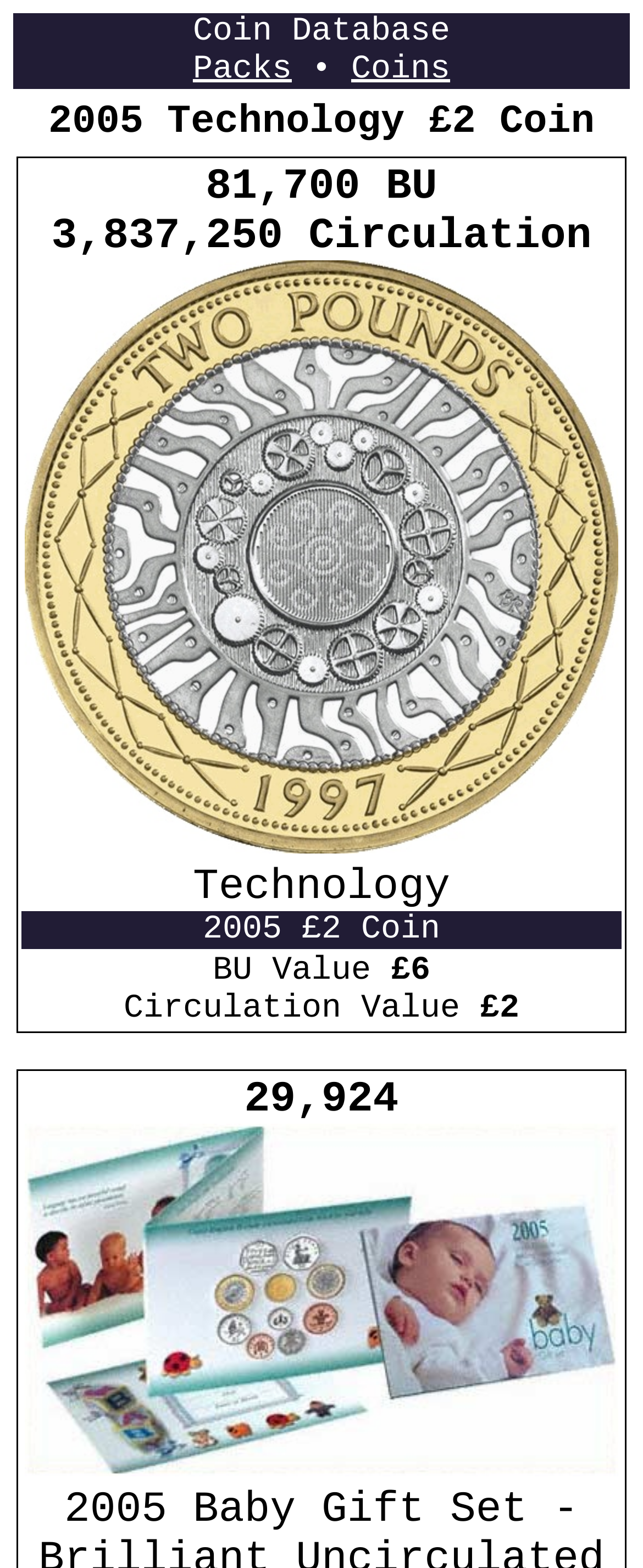Provide a short answer using a single word or phrase for the following question: 
What is the theme of this coin?

Technology